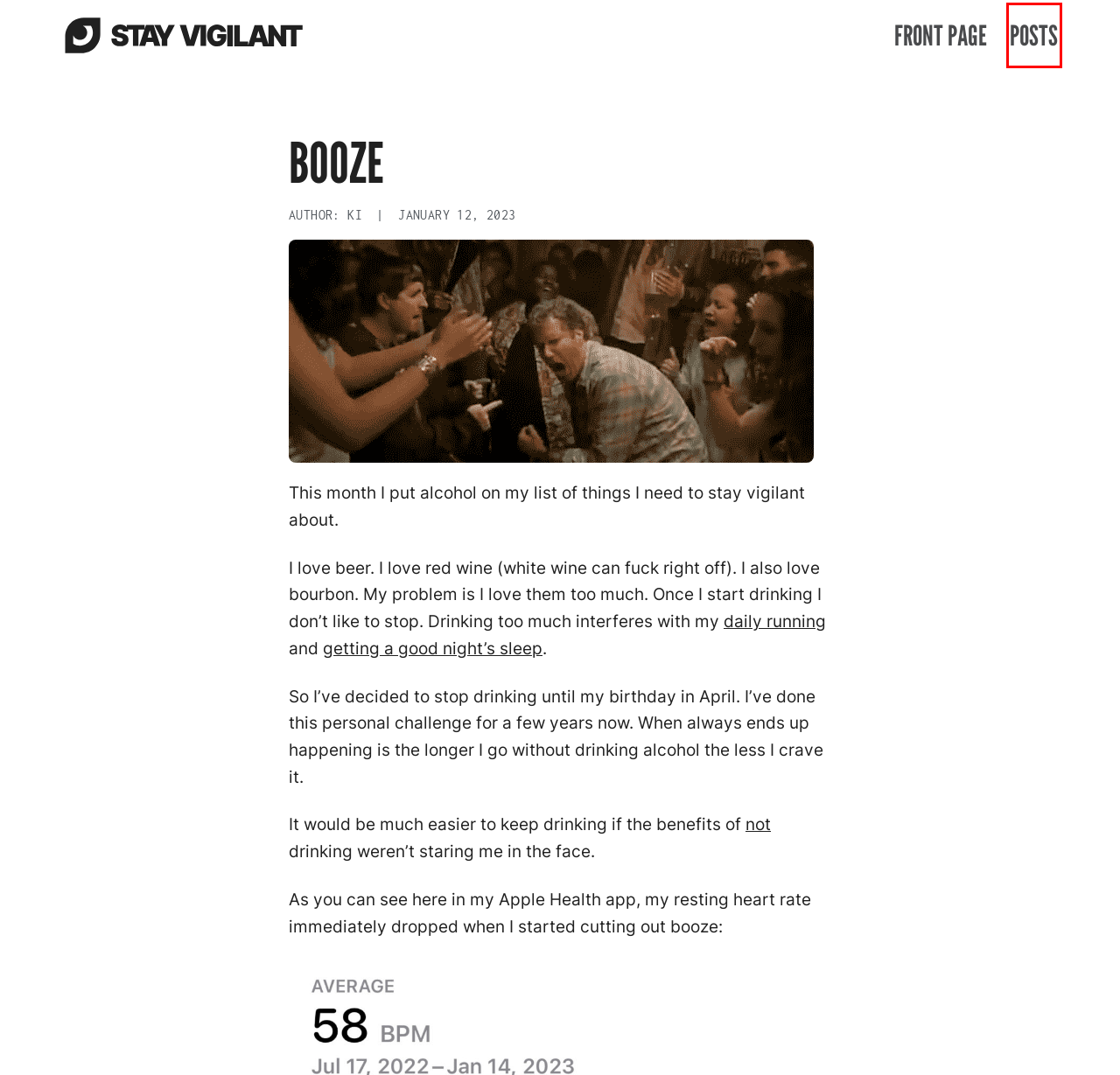Examine the screenshot of a webpage with a red bounding box around a specific UI element. Identify which webpage description best matches the new webpage that appears after clicking the element in the red bounding box. Here are the candidates:
A. Posts – Stay Vigilant
B. Stay Vigilant – What do you have your eyes on and your teeth in?
C. Five Hours of Sleep – Stay Vigilant
D. booze – Stay Vigilant
E. Rain or Shine or Tropical Storm – Stay Vigilant
F. Habits – Stay Vigilant
G. drinking – Stay Vigilant
H. Health – Stay Vigilant

A